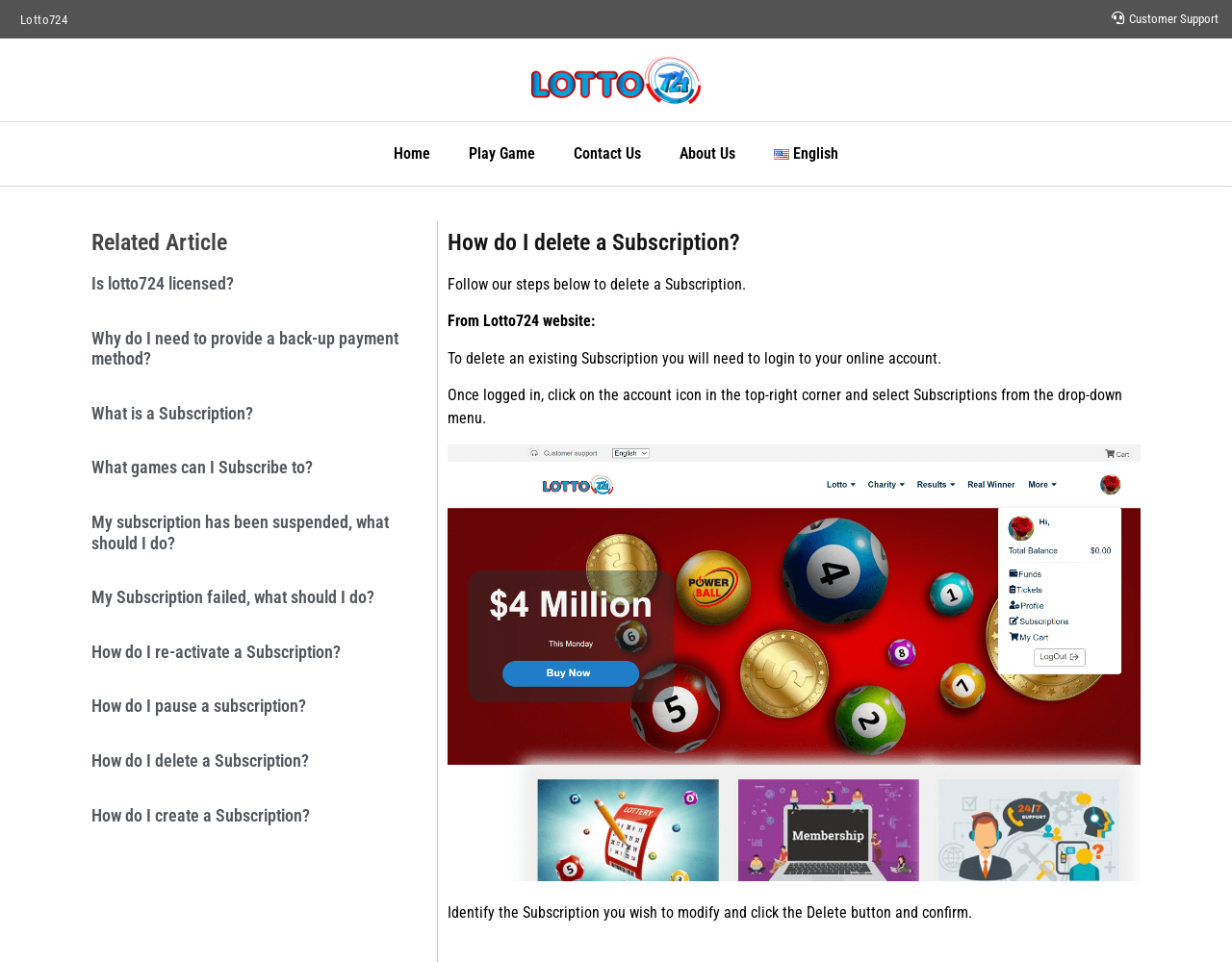Please identify the bounding box coordinates of the clickable region that I should interact with to perform the following instruction: "Click on Contact Us". The coordinates should be expressed as four float numbers between 0 and 1, i.e., [left, top, right, bottom].

[0.45, 0.137, 0.536, 0.183]